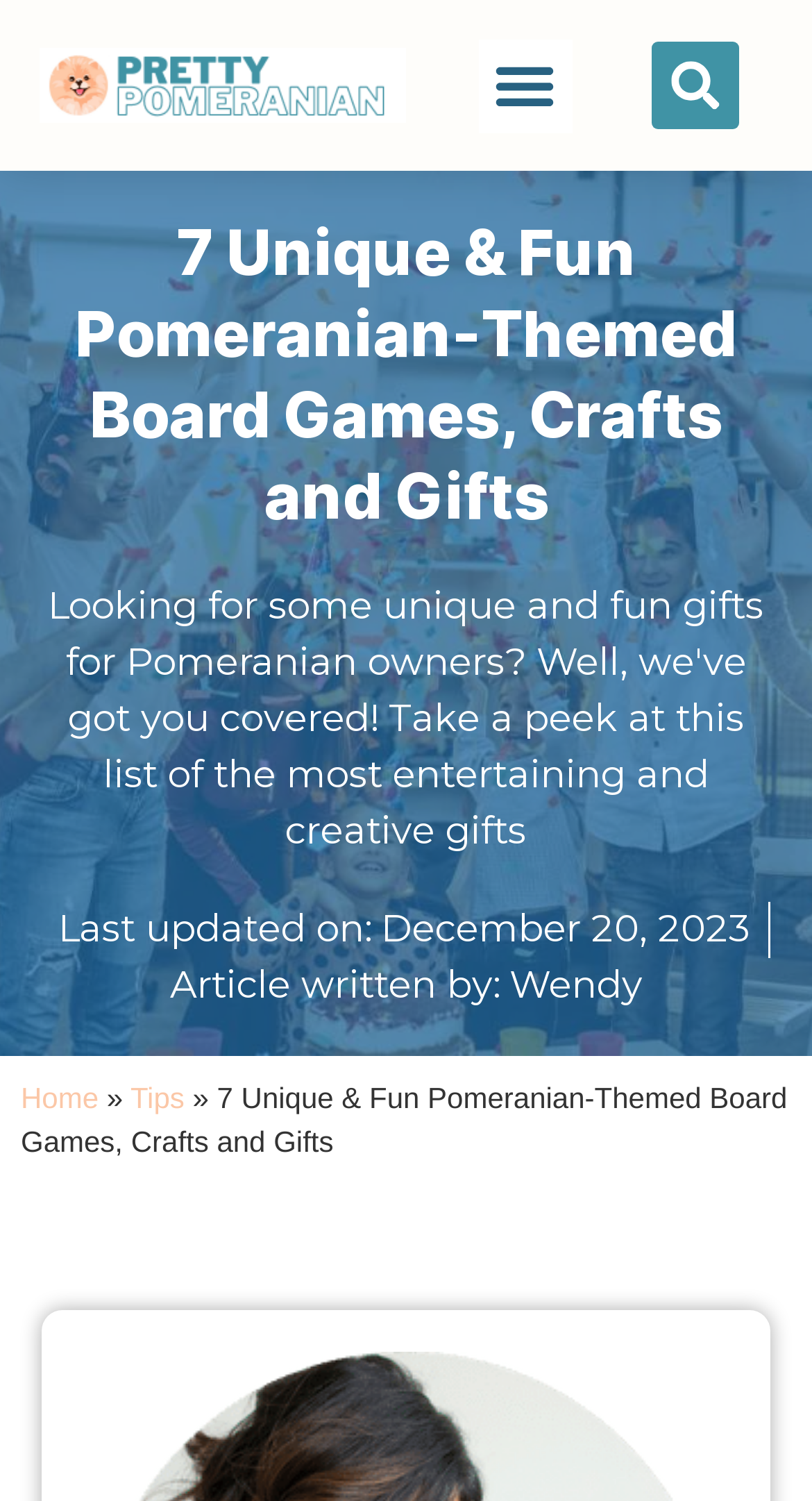Respond to the following query with just one word or a short phrase: 
What is the navigation menu toggle button labeled as?

Menu Toggle